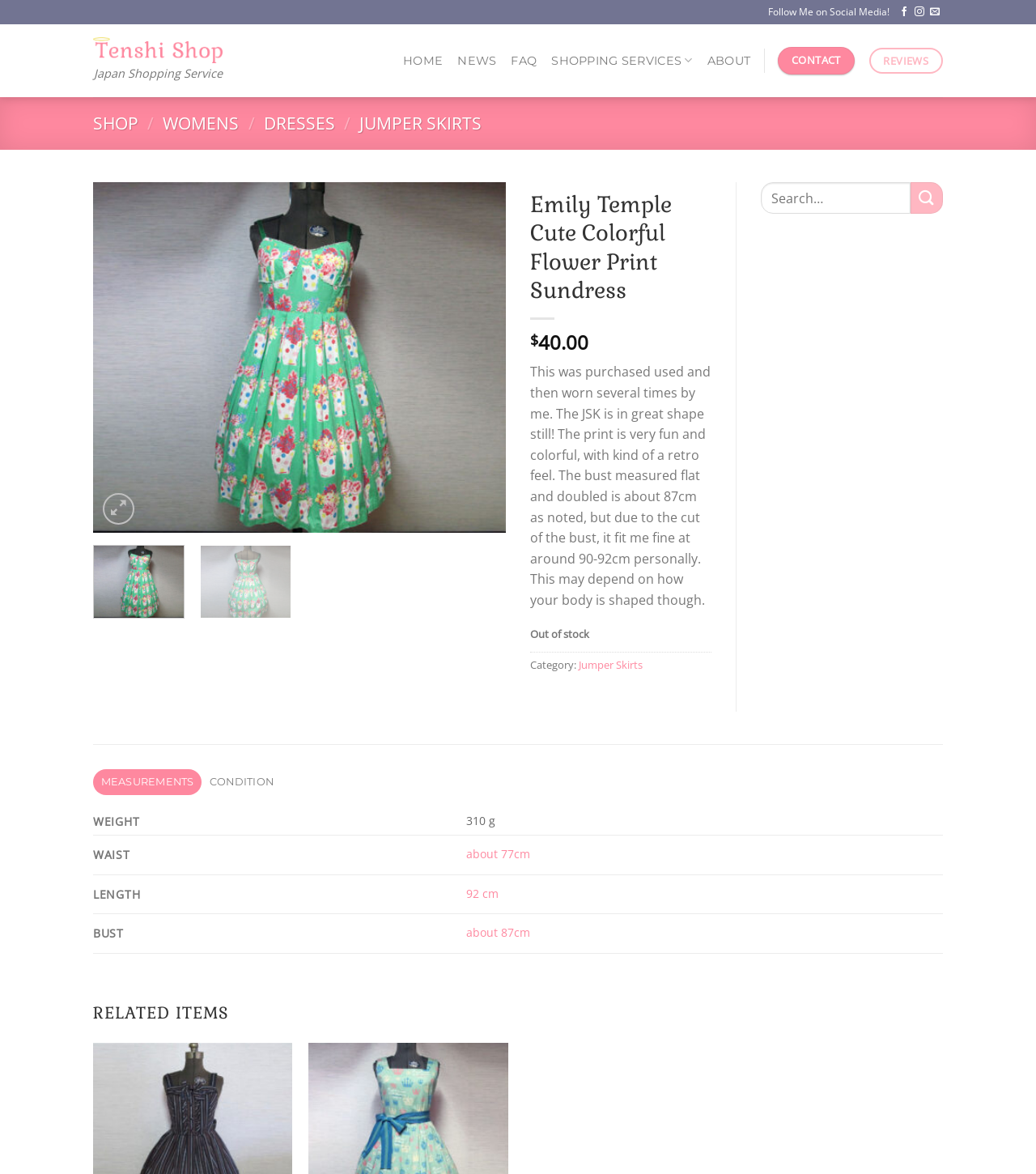What is the length of the Emily Temple Cute Colorful Flower Print Sundress?
Offer a detailed and full explanation in response to the question.

The length of the Emily Temple Cute Colorful Flower Print Sundress can be found in the measurements table, where it is stated as '92 cm'.